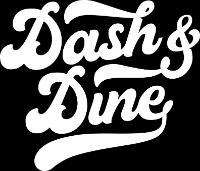Please reply to the following question with a single word or a short phrase:
Where are the Tuesday night runs held?

Boulder Reservoir